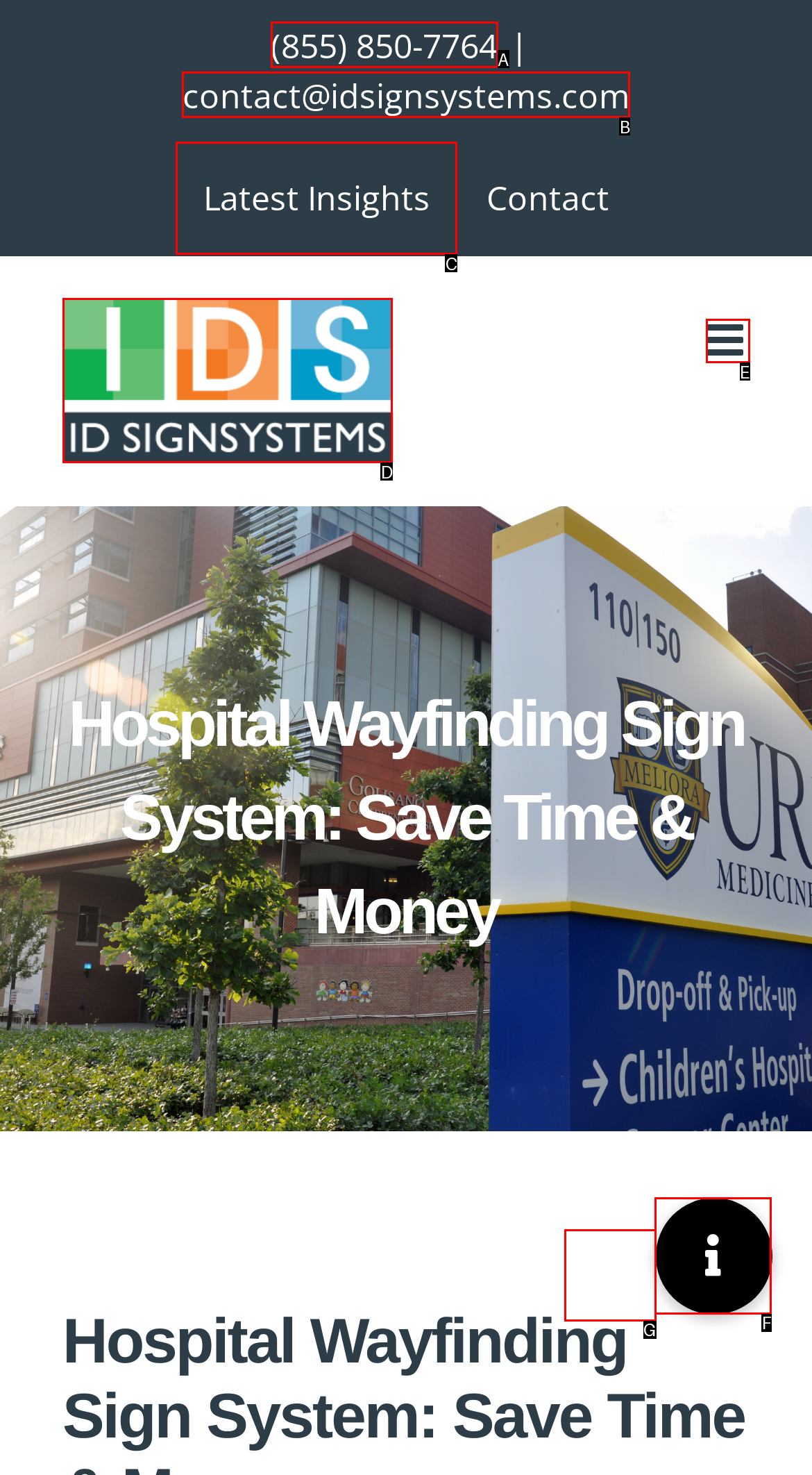Match the description: (855) 850-7764 to the appropriate HTML element. Respond with the letter of your selected option.

A